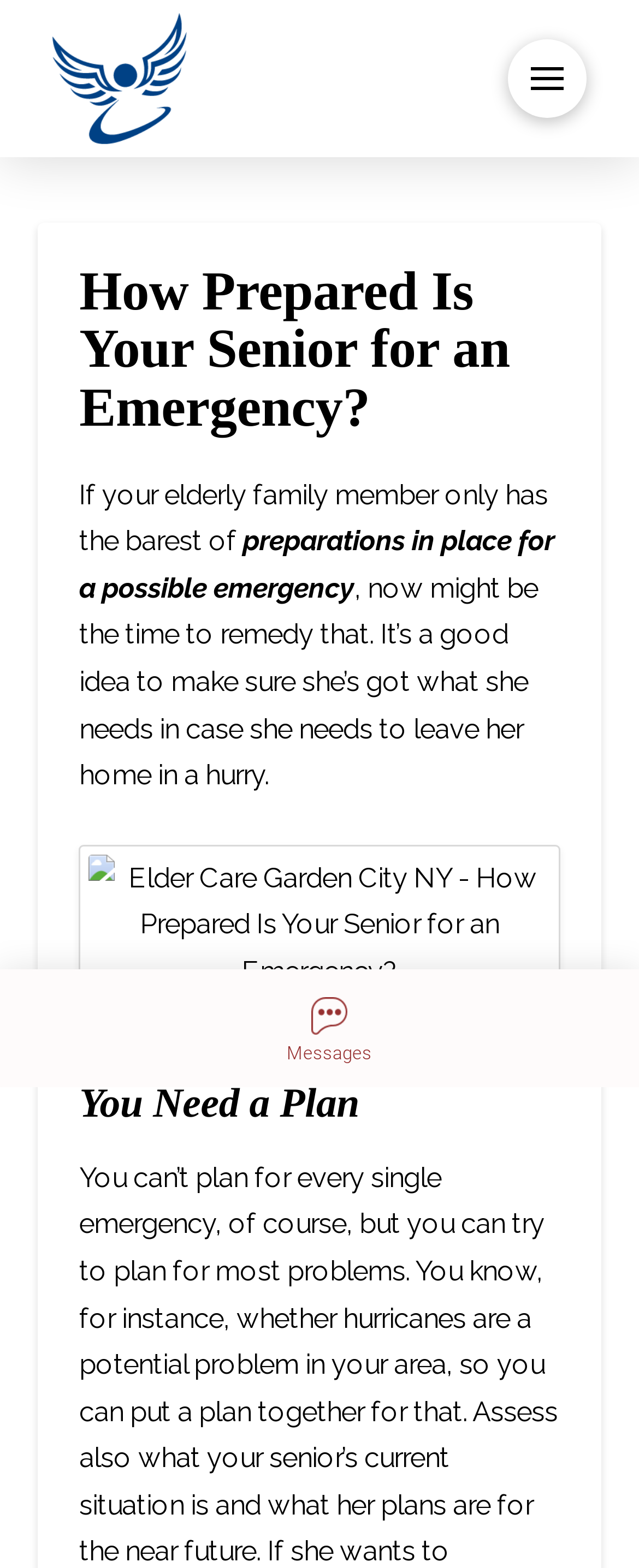What is the topic of the main image?
Refer to the image and give a detailed response to the question.

The main image is described as 'Elder Care Garden City NY - How Prepared Is Your Senior for an Emergency?' which suggests that the topic of the image is related to elder care.